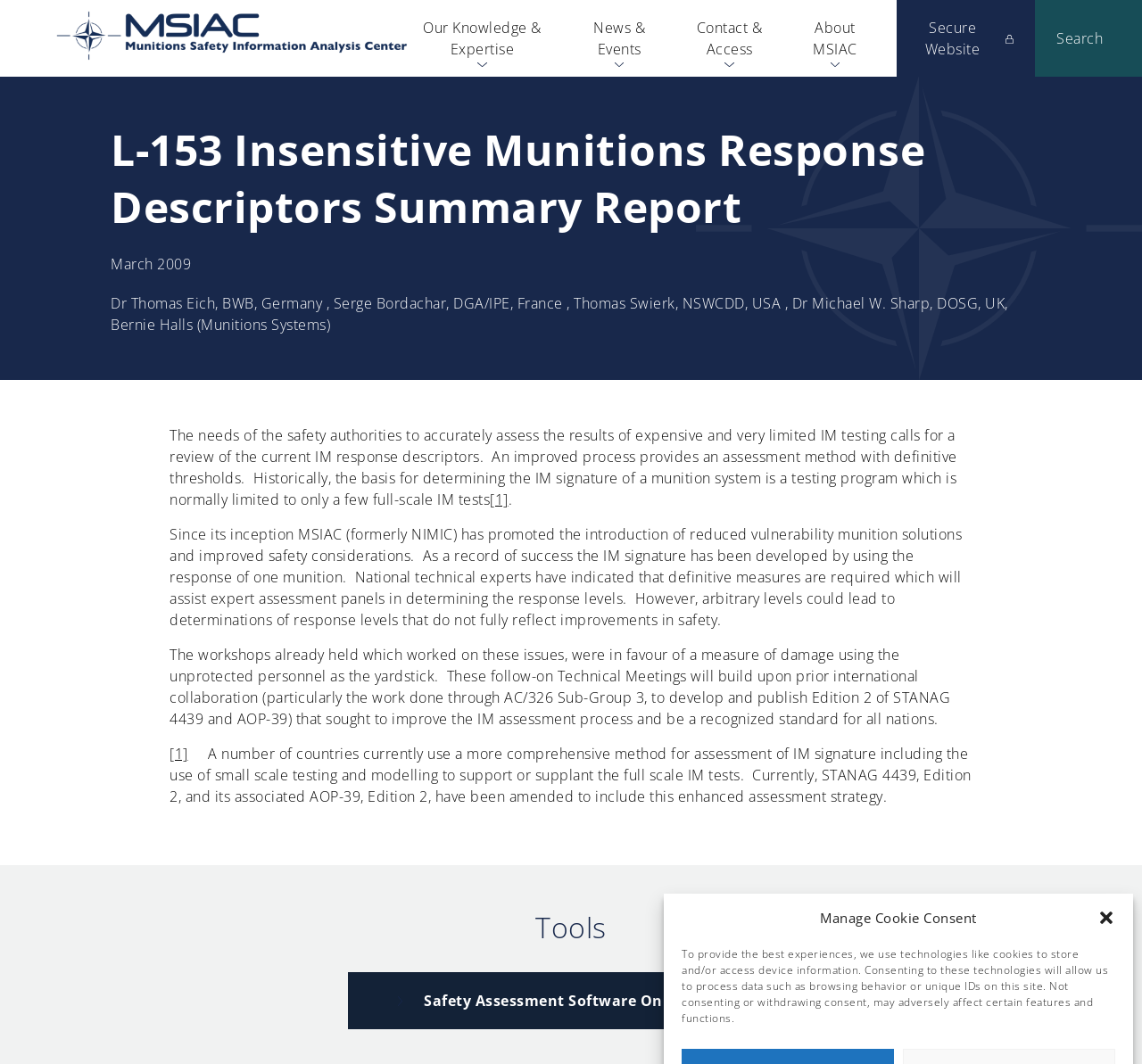Provide your answer to the question using just one word or phrase: What is the name of the software mentioned in the webpage?

Safety Assessment Software Online (SASO)